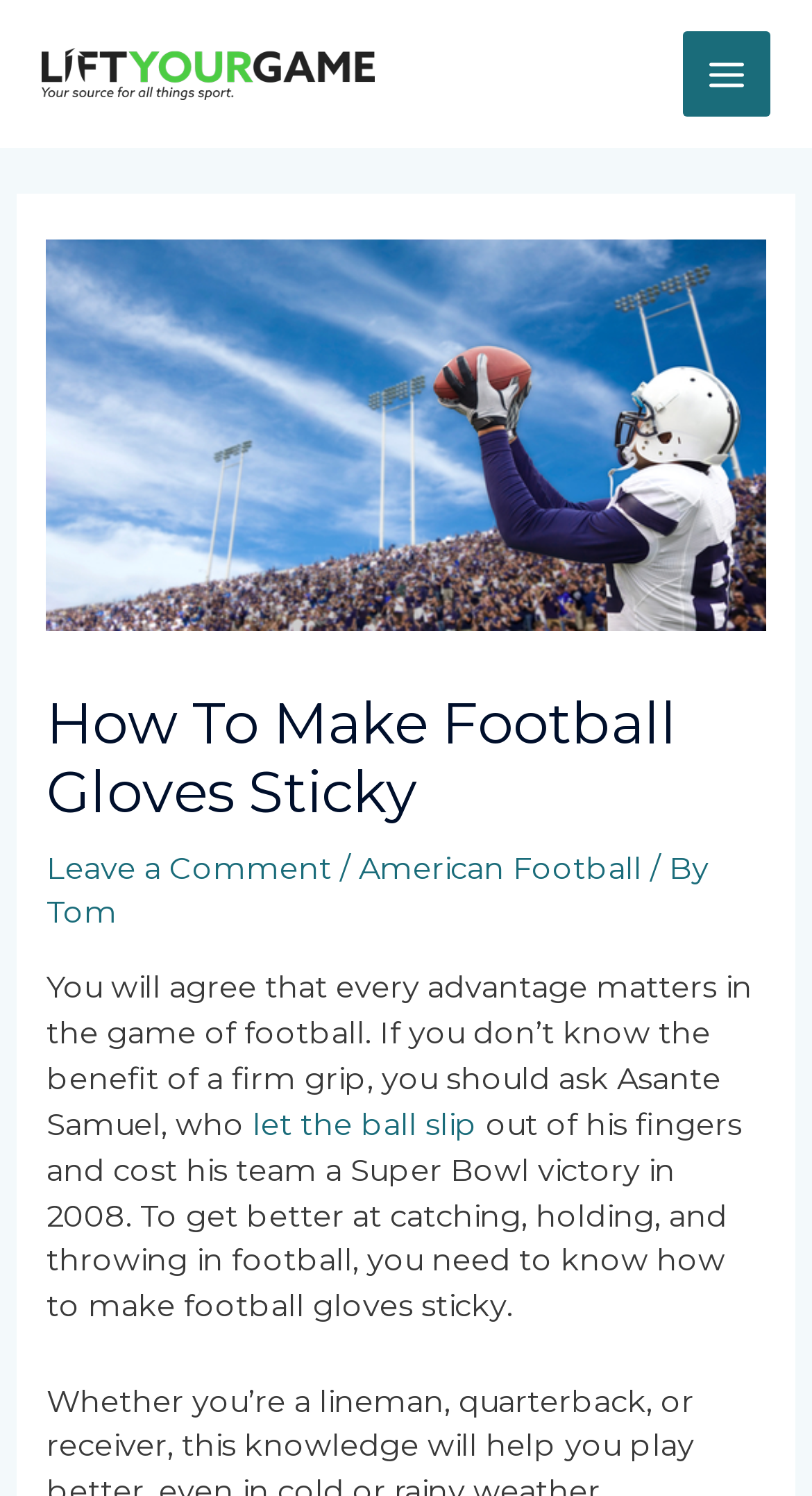Summarize the contents and layout of the webpage in detail.

The webpage is about making football gloves sticky, with a focus on improving performance in the game. At the top left corner, there is a logo of "Lift Your Game" with a link to the main page. On the top right corner, there is a "MAIN MENU" button. 

Below the logo, there is a large header section that spans almost the entire width of the page. Within this section, there is an image related to making football gloves sticky, followed by a heading that reads "How To Make Football Gloves Sticky". 

Underneath the heading, there are three links: "Leave a Comment", "American Football", and "Tom", with a slash and "By" separating the last two links. 

The main content of the page starts with a paragraph of text that explains the importance of a firm grip in football, citing an example of Asante Samuel's experience in a Super Bowl game. The text continues, discussing the need to know how to make football gloves sticky to improve catching, holding, and throwing skills in football. There is a link within the text to "let the ball slip".